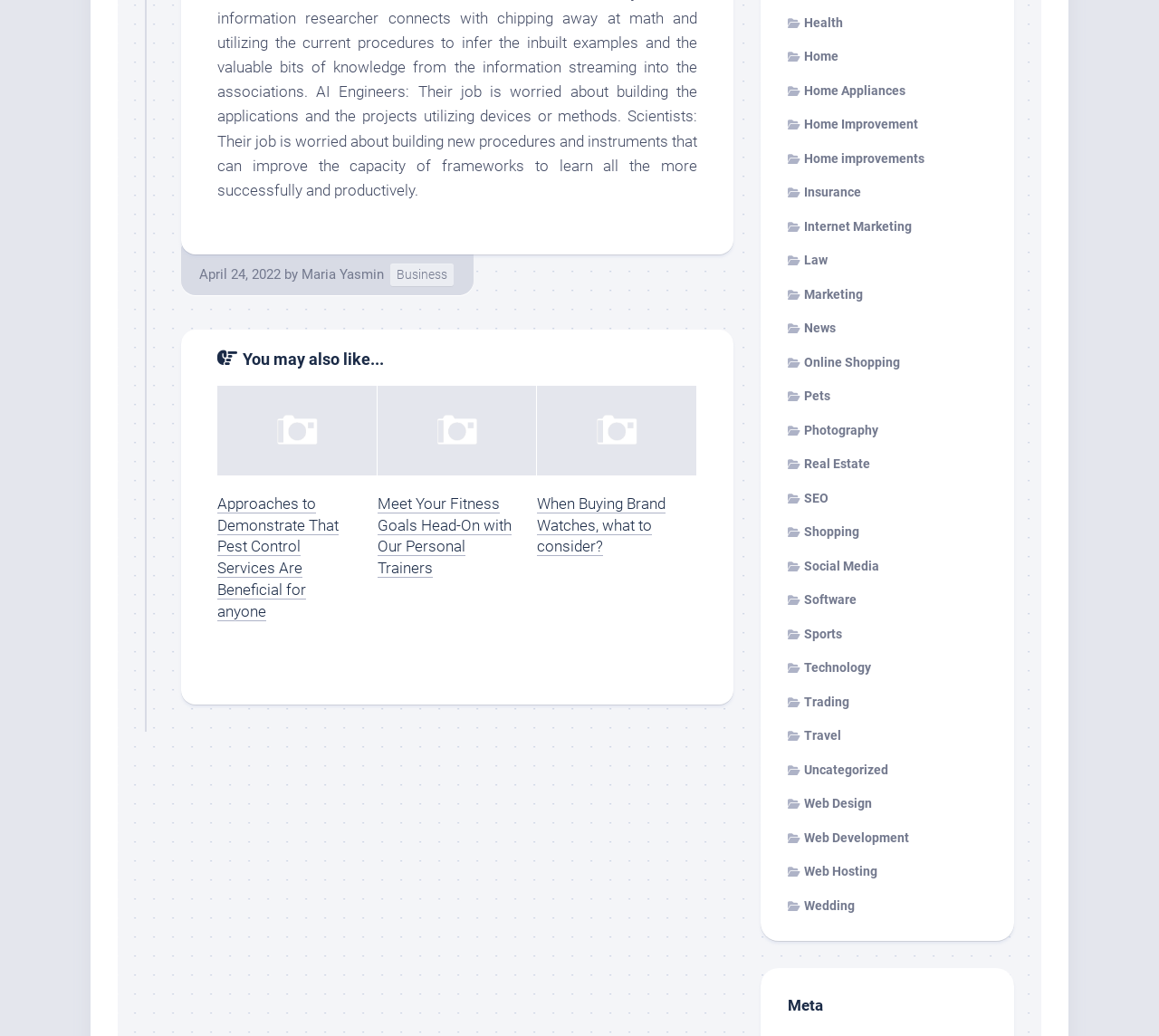Identify the bounding box coordinates for the region of the element that should be clicked to carry out the instruction: "Click on 'Meet Your Fitness Goals Head-On with Our Personal Trainers'". The bounding box coordinates should be four float numbers between 0 and 1, i.e., [left, top, right, bottom].

[0.326, 0.372, 0.463, 0.459]